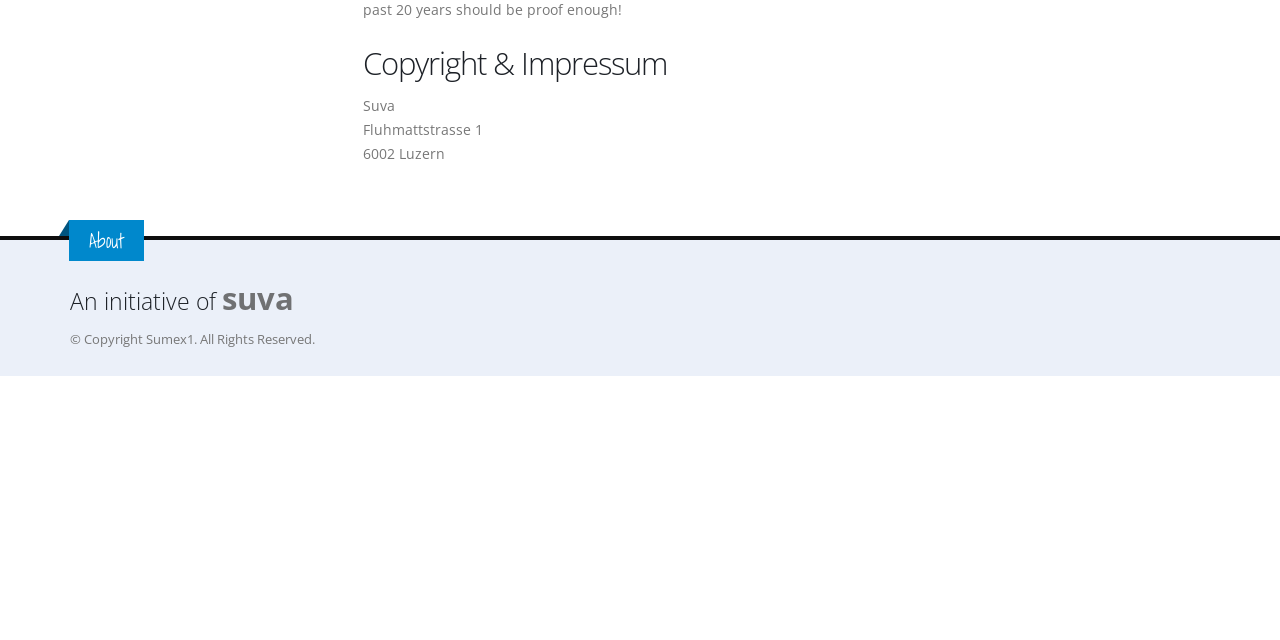Find the bounding box coordinates for the UI element that matches this description: "An initiative of suva".

[0.055, 0.445, 0.641, 0.544]